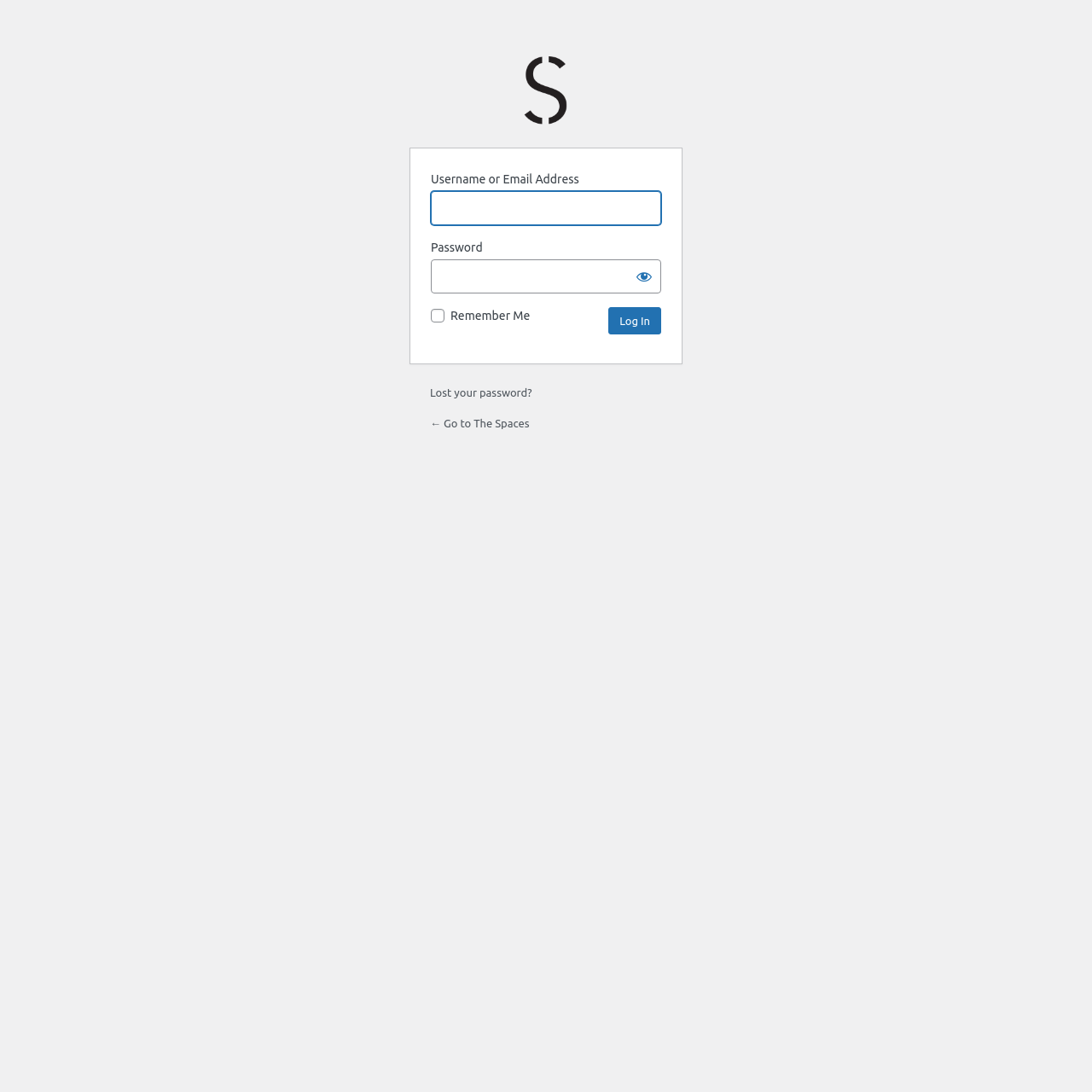What is the checkbox 'Remember Me' for?
Please elaborate on the answer to the question with detailed information.

The 'Remember Me' checkbox is an optional feature that allows the user to save their login credentials, so they don't have to enter them every time they log in to The Spaces.